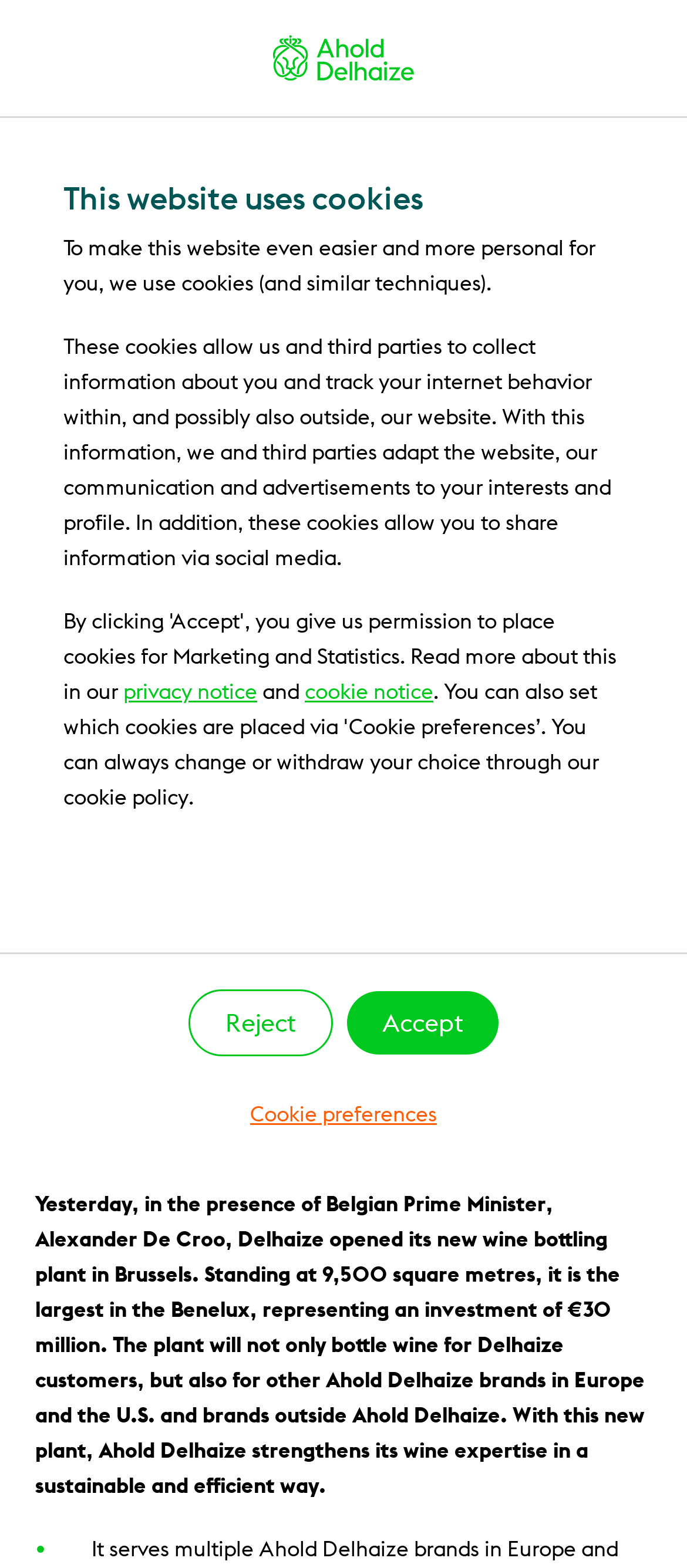Locate the bounding box coordinates of the segment that needs to be clicked to meet this instruction: "Click the search button".

[0.815, 0.175, 0.856, 0.193]